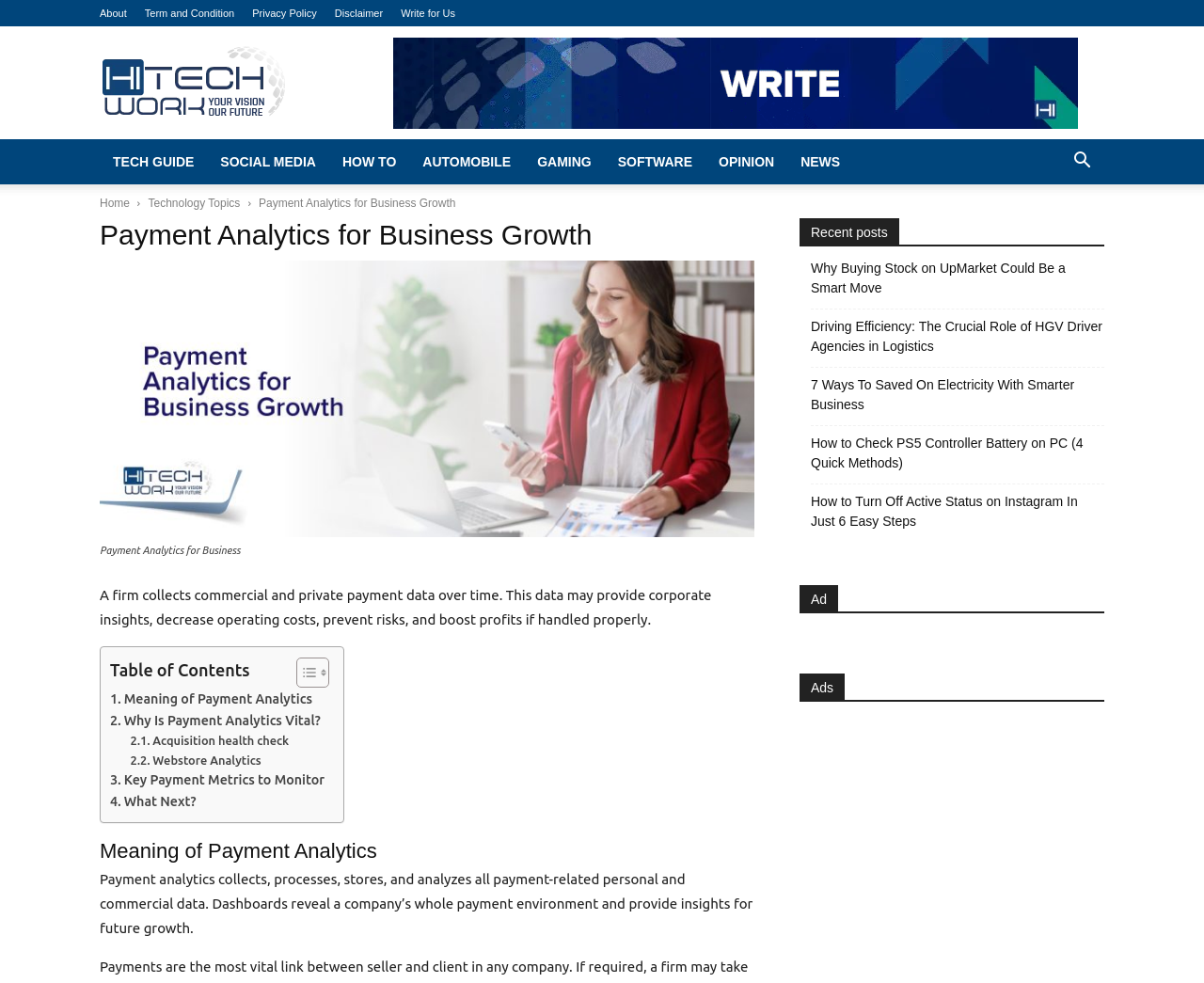Find the bounding box coordinates of the area to click in order to follow the instruction: "Read the 'Meaning of Payment Analytics' section".

[0.083, 0.852, 0.627, 0.88]